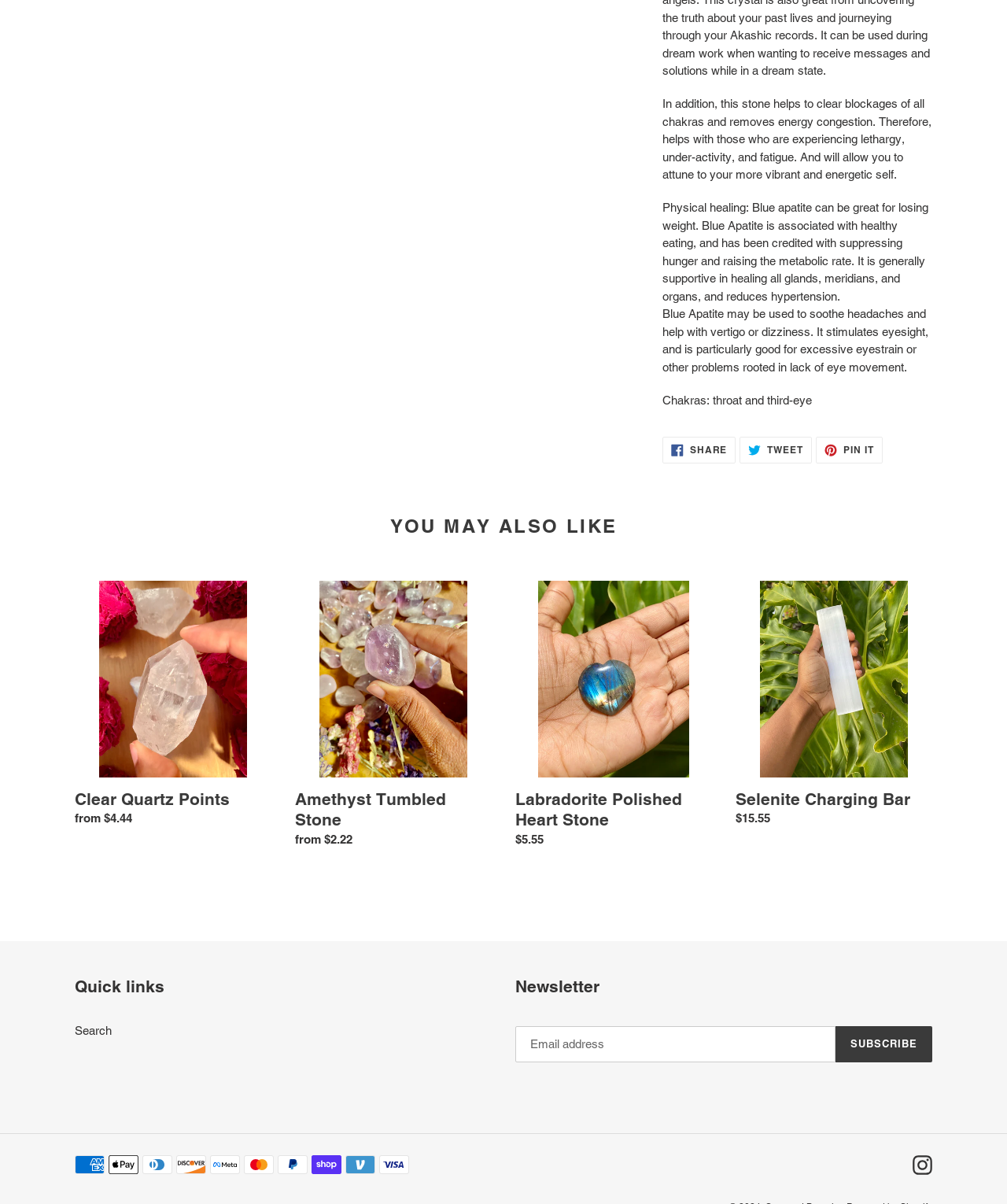Specify the bounding box coordinates of the element's region that should be clicked to achieve the following instruction: "Search". The bounding box coordinates consist of four float numbers between 0 and 1, in the format [left, top, right, bottom].

[0.074, 0.85, 0.111, 0.861]